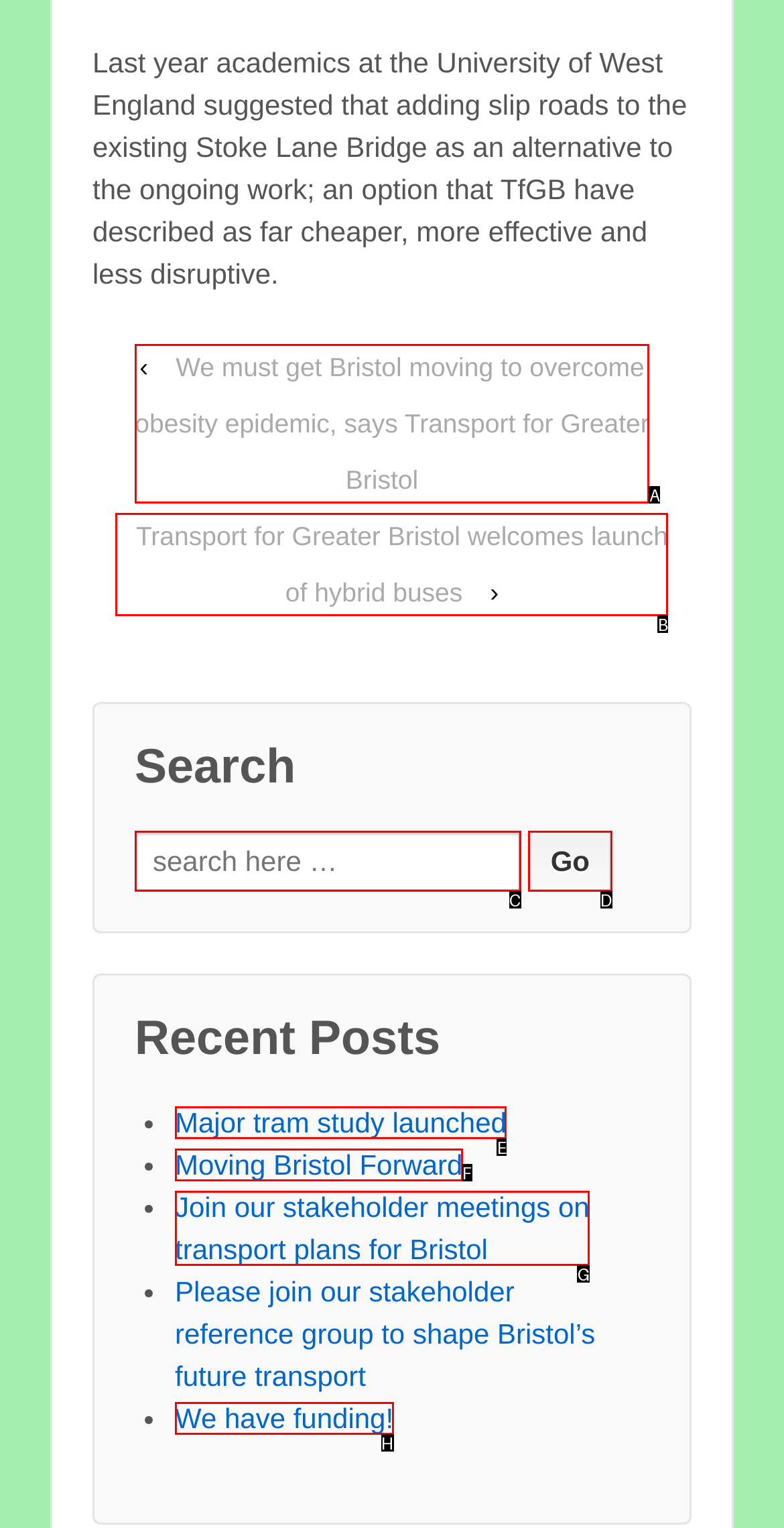With the provided description: We have funding!, select the most suitable HTML element. Respond with the letter of the selected option.

H